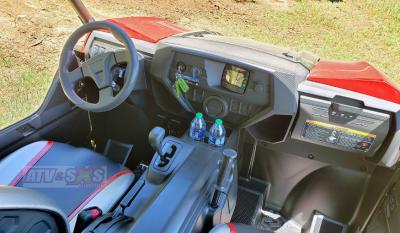What is the emphasis of the vehicle's design?
Examine the image closely and answer the question with as much detail as possible.

The caption highlights the vehicle's thoughtful design and user-friendly features, emphasizing its focus on comfort and functionality, making it suitable for off-road enthusiasts who value both aspects.